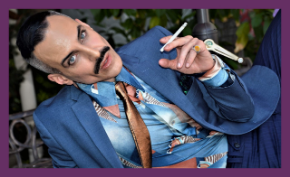What is the person holding in their hand?
Provide a fully detailed and comprehensive answer to the question.

According to the caption, the person is 'holding a cigarette' while striking a playful pose, suggesting that the cigarette is an integral part of the scene.